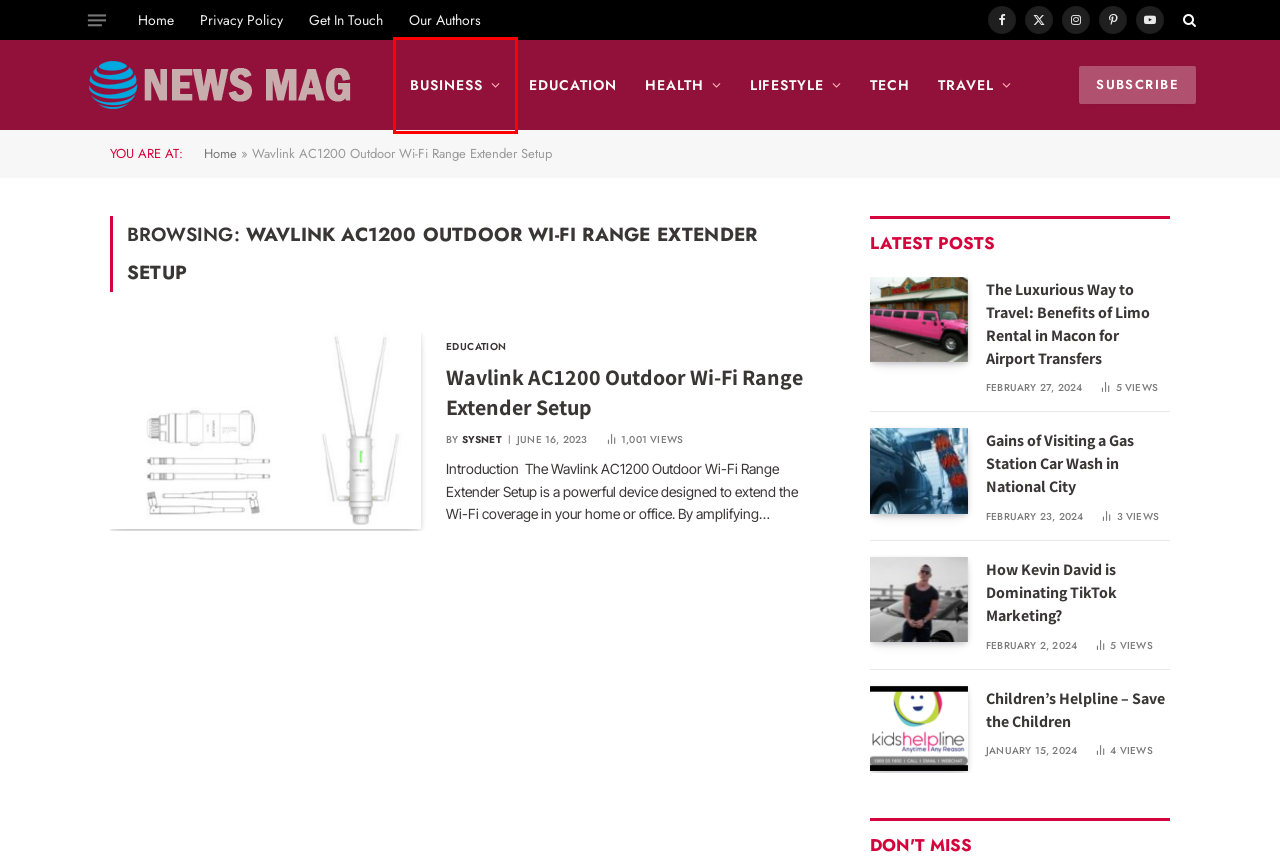Inspect the provided webpage screenshot, concentrating on the element within the red bounding box. Select the description that best represents the new webpage after you click the highlighted element. Here are the candidates:
A. Privacy Policy - News Mag
B. Lifestyle Archives - News Mag
C. Health & Fitness Archives - News Mag
D. Children's Helpline - Save the Children
E. Travel Archives - News Mag
F. The Luxurious Way to Travel: Benefits of Limo Rental in Macon for Airport Transfers - News Mag
G. Business Archives - News Mag
H. SYSNET, Author at News Mag

G